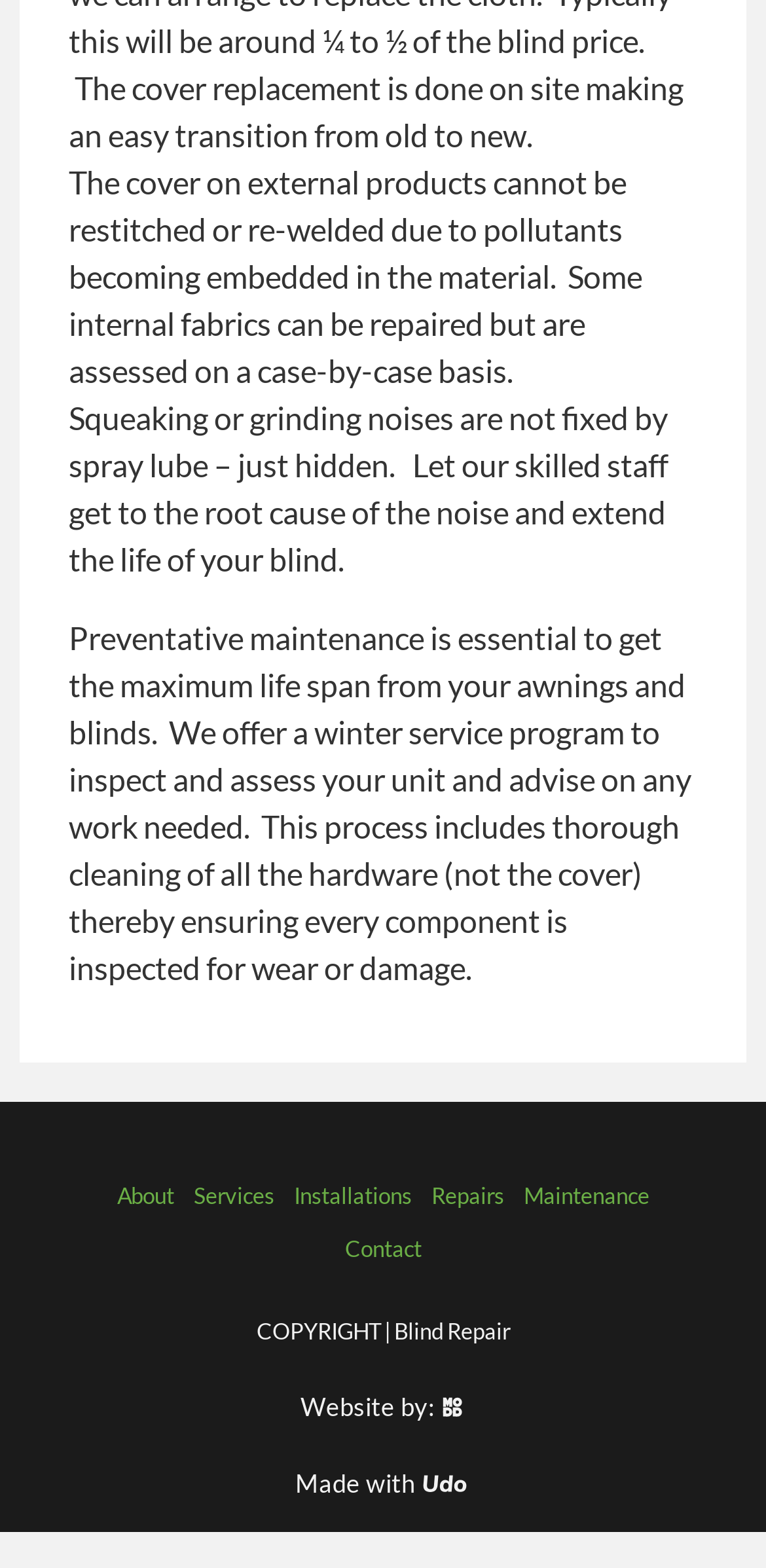Provide your answer in a single word or phrase: 
How many navigation links are available?

6